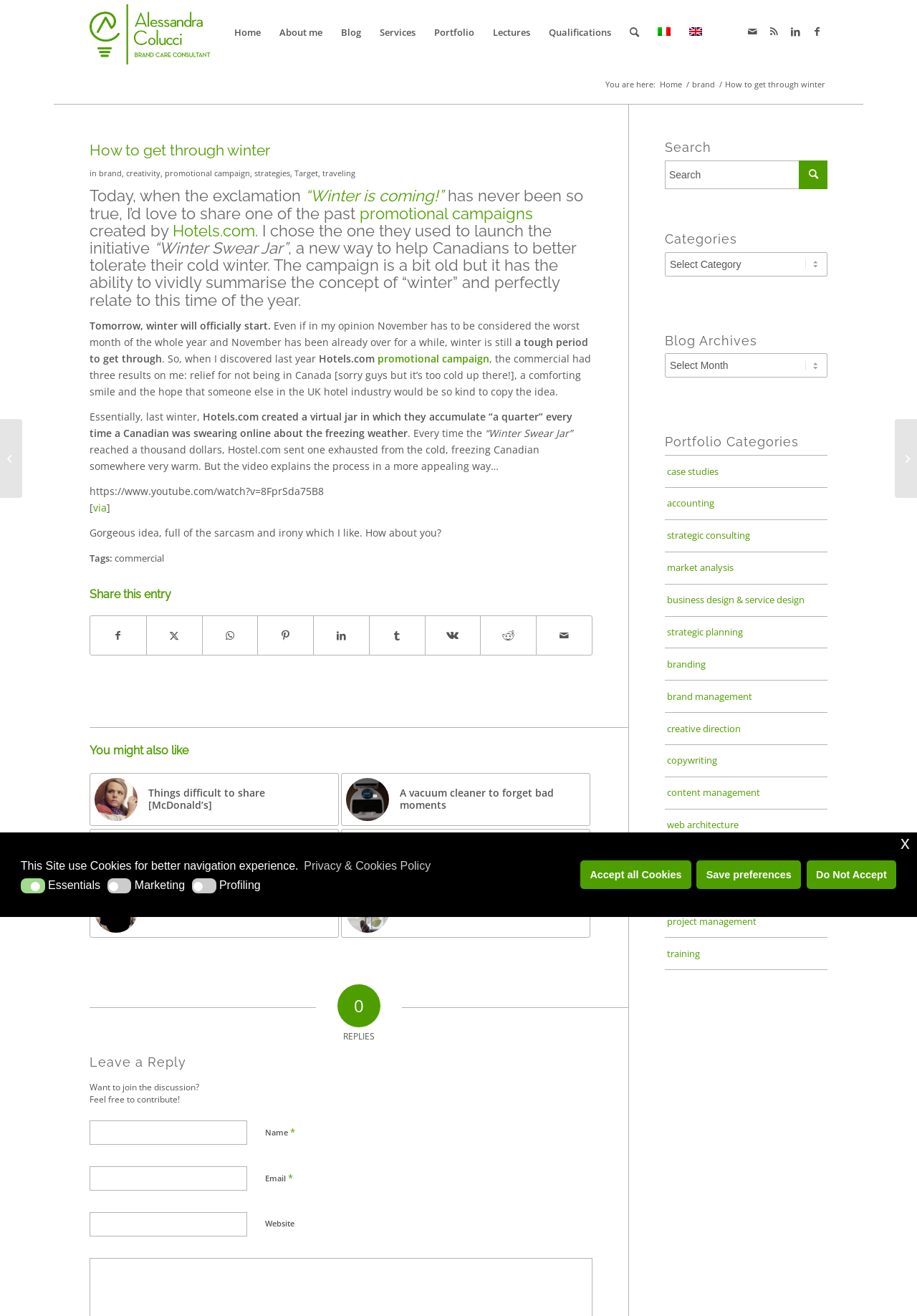Pinpoint the bounding box coordinates of the element to be clicked to execute the instruction: "Check the 'Portfolio' section".

[0.463, 0.0, 0.527, 0.049]